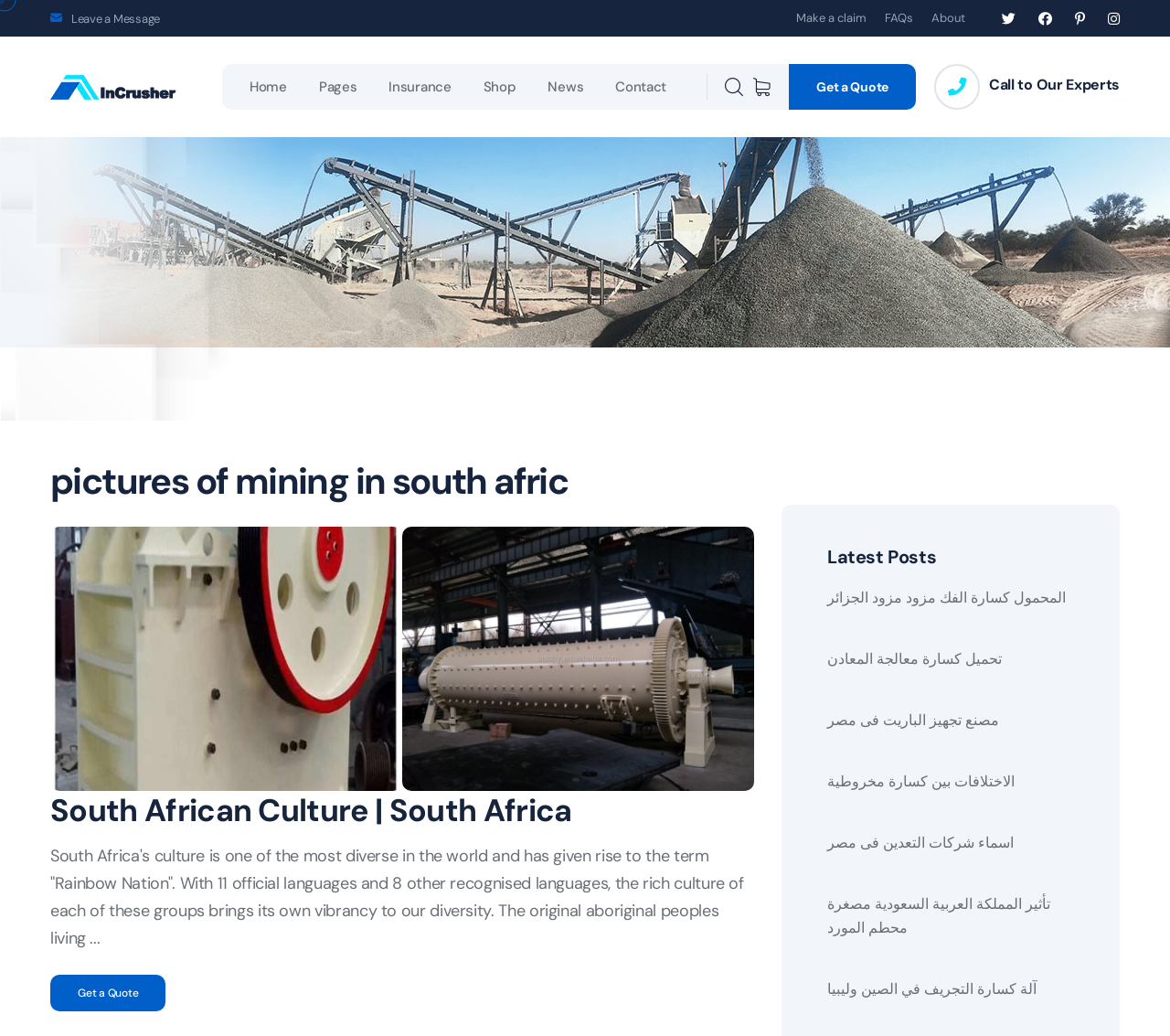Present a detailed account of what is displayed on the webpage.

This webpage appears to be an insurance company's website, with a focus on South African culture. At the top, there are several links, including "Leave a Message", "Make a claim", "FAQs", and "About", which are positioned horizontally across the page. Below these links, there are social media icons, represented by Unicode characters.

On the left side of the page, there is a navigation menu with links to "Home", "Pages", "Insurance", "Shop", "News", and "Contact". Next to the navigation menu, there is a large image that takes up most of the left side of the page, with a heading "South African Culture | South Africa" above it. The image is divided into two parts, with a second image below the first one.

To the right of the image, there is a block of text that describes South African culture, highlighting its diversity and richness. Below this text, there is a call-to-action link "Get a Quote". Further down, there is a section titled "Latest Posts", which lists several news articles or blog posts with titles in Arabic.

Throughout the page, there are several links and buttons, including a prominent "Get a Quote" button at the bottom of the page. The overall layout is organized, with clear headings and concise text, making it easy to navigate and find information.